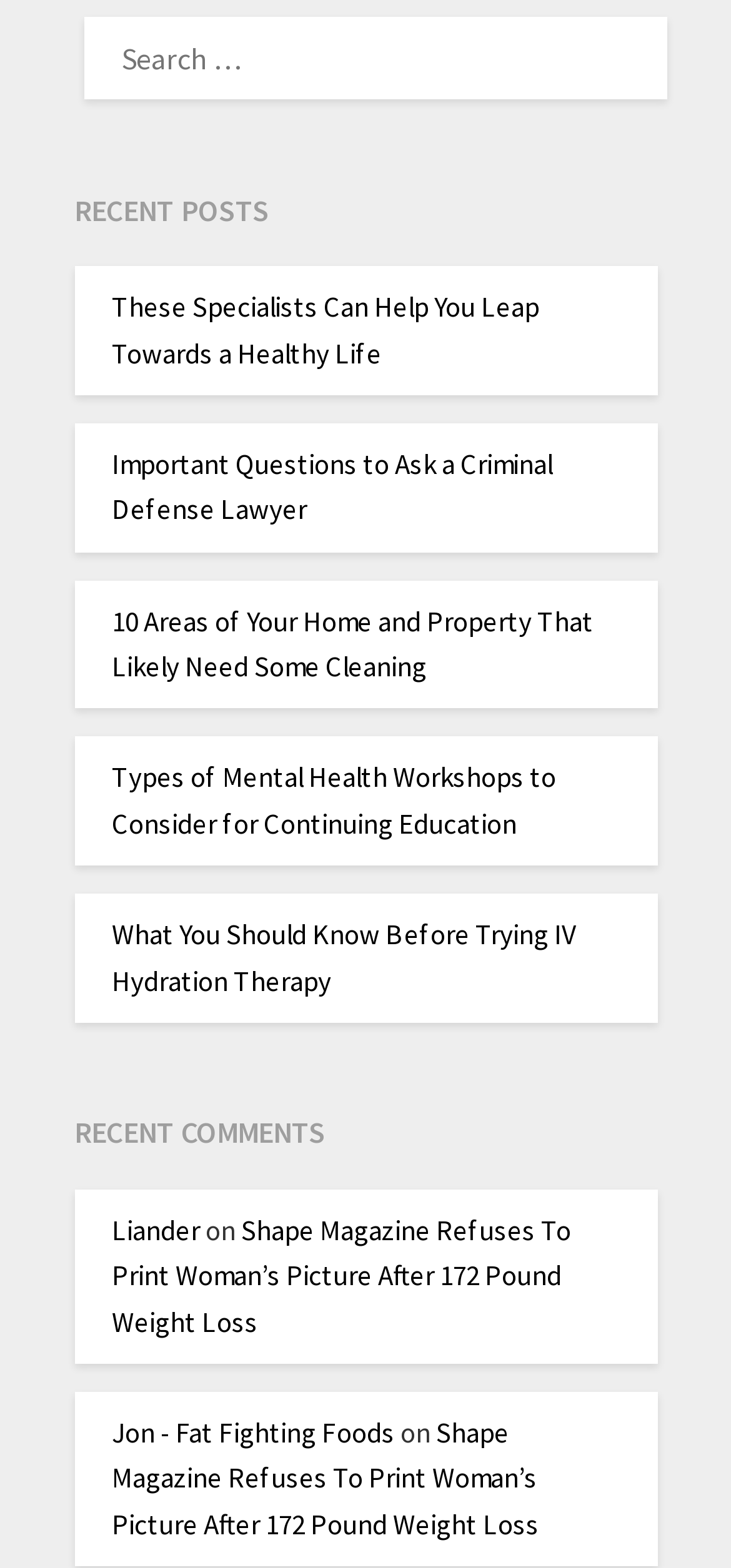Determine the bounding box coordinates of the clickable area required to perform the following instruction: "search for something". The coordinates should be represented as four float numbers between 0 and 1: [left, top, right, bottom].

[0.114, 0.01, 0.912, 0.063]